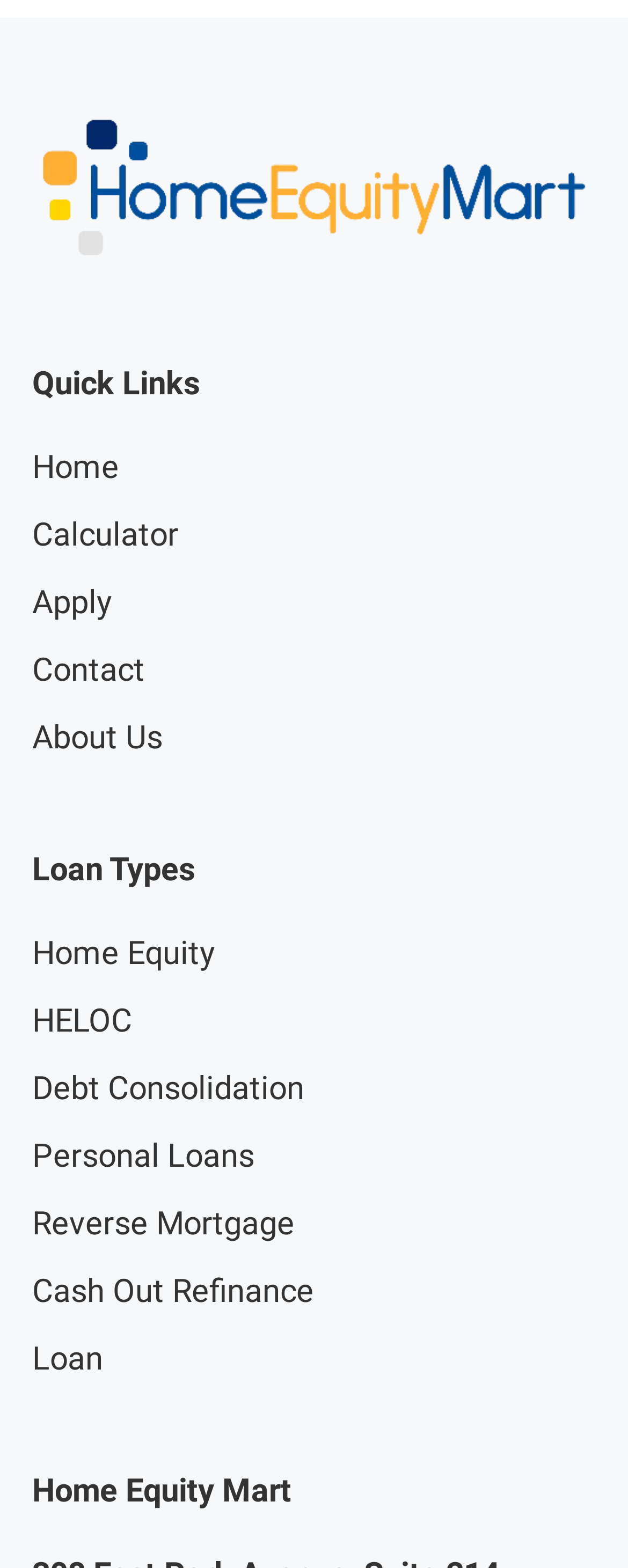Locate the bounding box coordinates of the clickable area to execute the instruction: "View products". Provide the coordinates as four float numbers between 0 and 1, represented as [left, top, right, bottom].

None